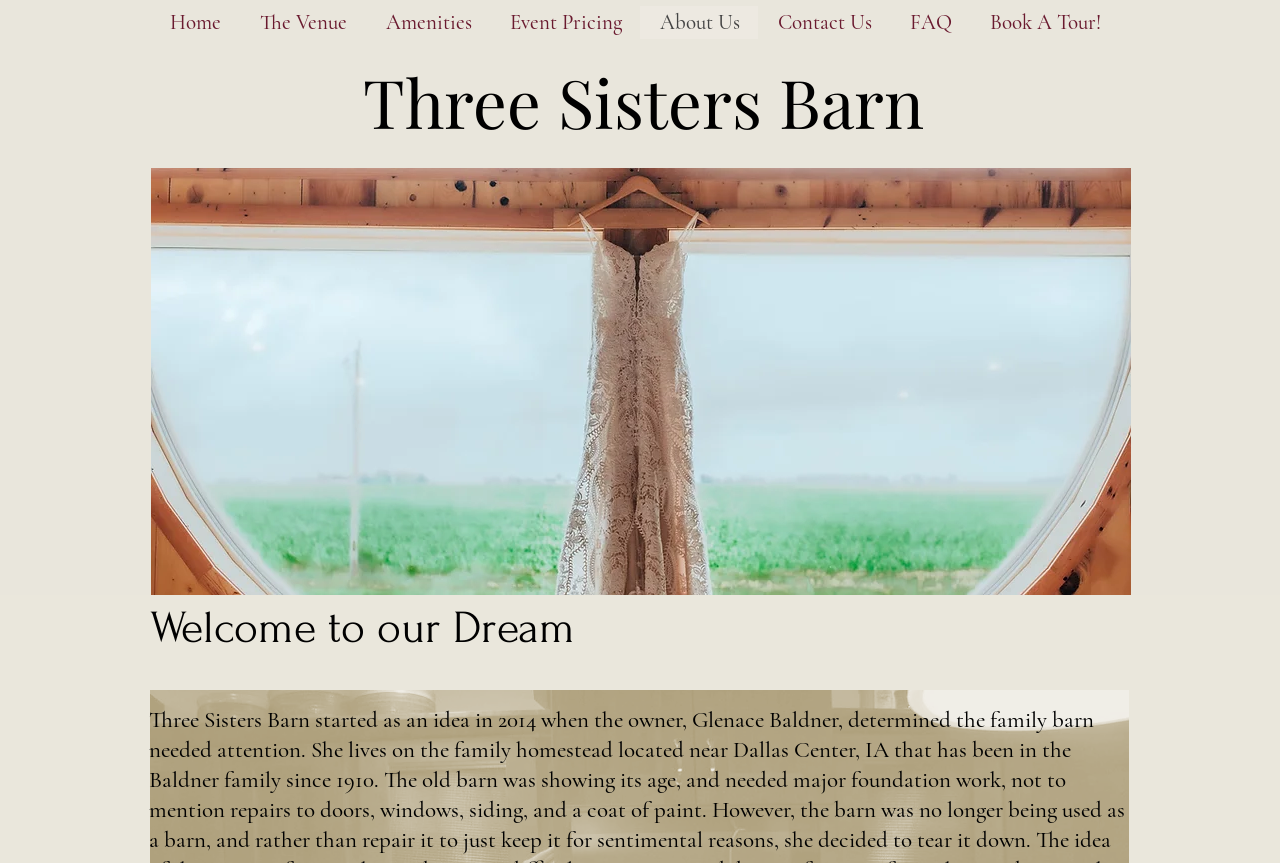Identify the bounding box coordinates of the area that should be clicked in order to complete the given instruction: "View the Instagram social media page". The bounding box coordinates should be four float numbers between 0 and 1, i.e., [left, top, right, bottom].

[0.711, 0.256, 0.745, 0.306]